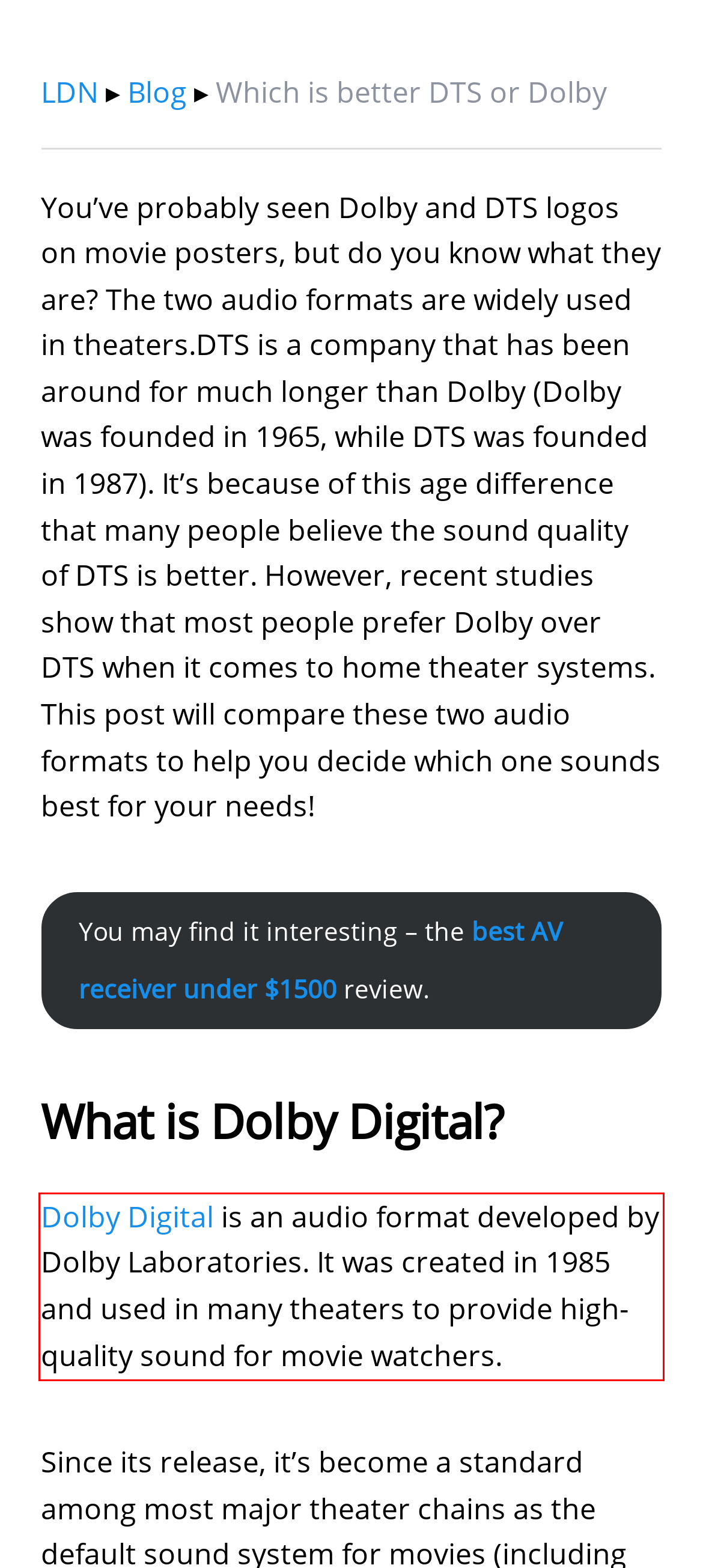Review the screenshot of the webpage and recognize the text inside the red rectangle bounding box. Provide the extracted text content.

Dolby Digital is an audio format developed by Dolby Laboratories. It was created in 1985 and used in many theaters to provide high-quality sound for movie watchers.